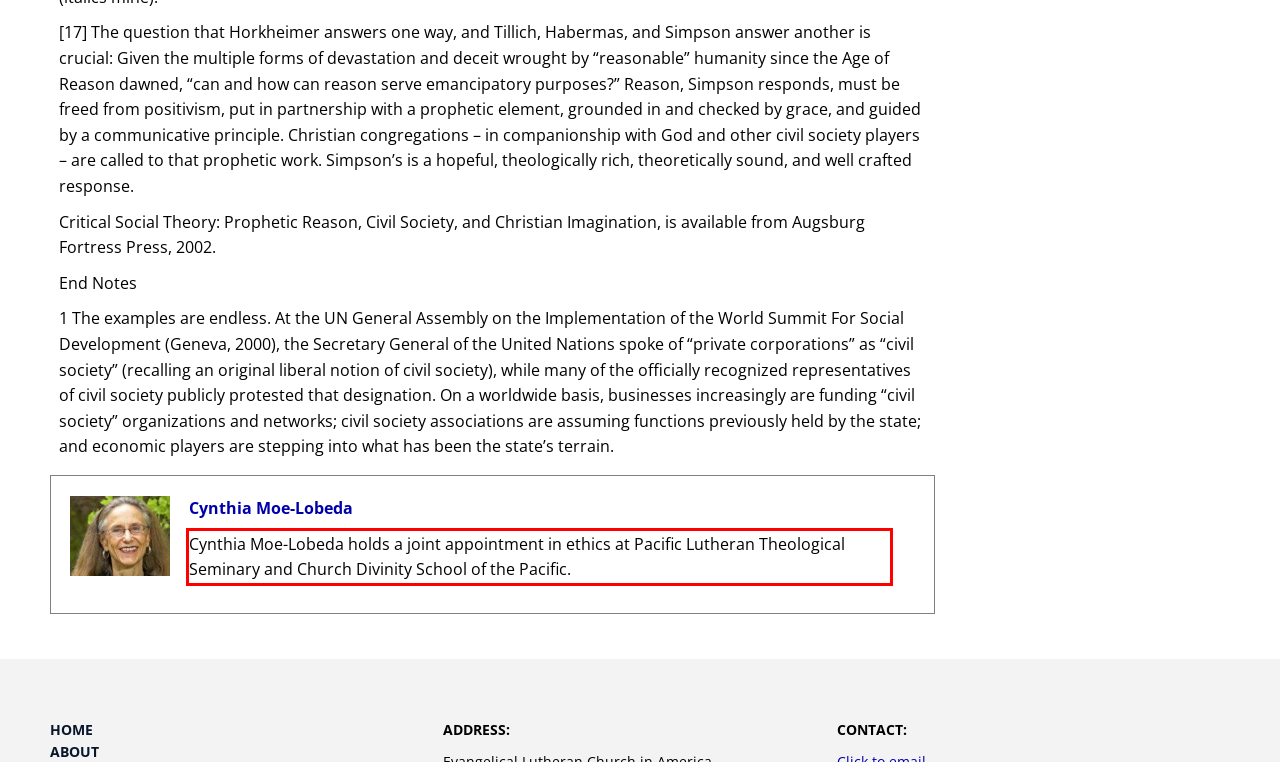Please take the screenshot of the webpage, find the red bounding box, and generate the text content that is within this red bounding box.

Cynthia Moe-Lobeda holds a joint appointment in ethics at Pacific Lutheran Theological Seminary and Church Divinity School of the Pacific.